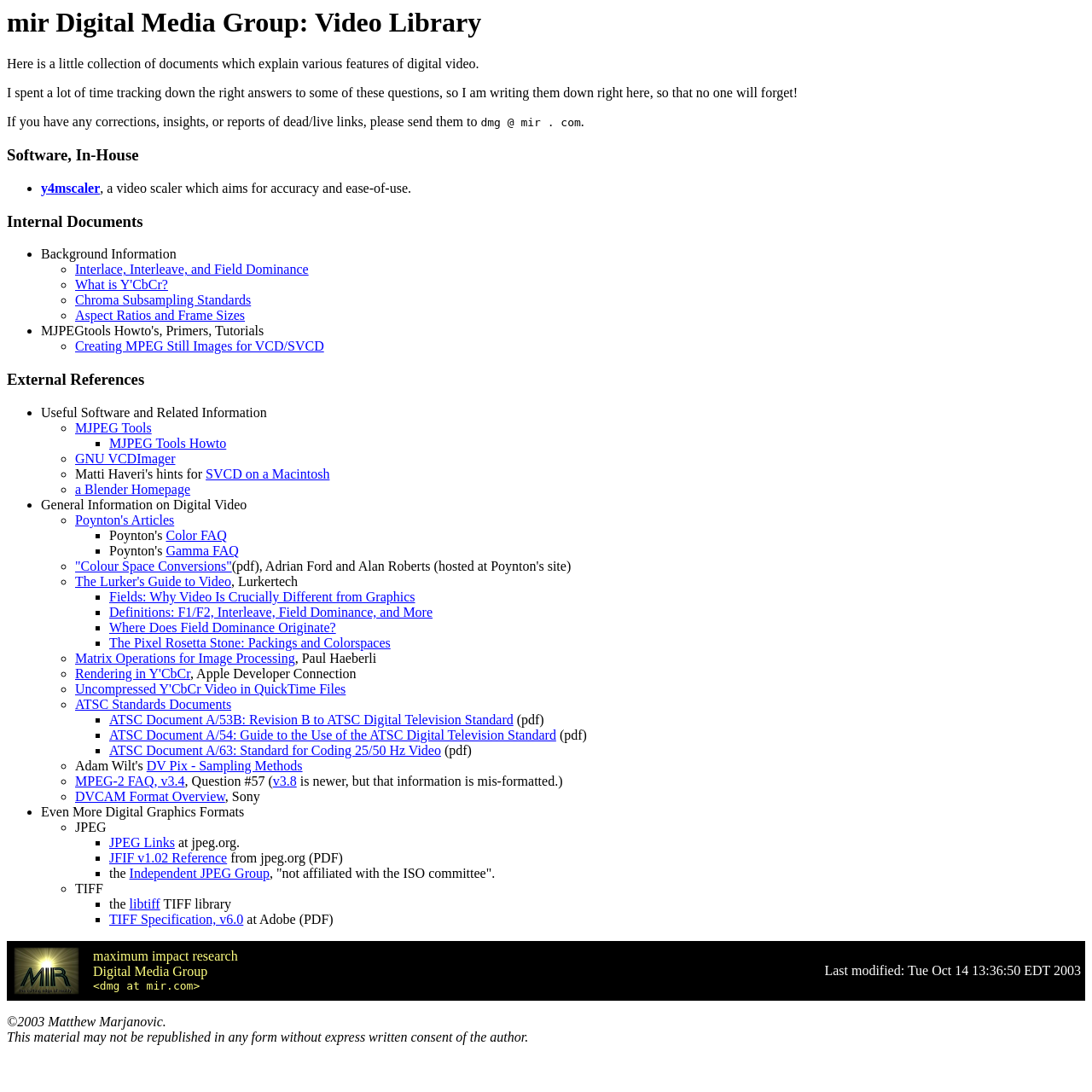Locate the UI element described as follows: "Color FAQ". Return the bounding box coordinates as four float numbers between 0 and 1 in the order [left, top, right, bottom].

[0.152, 0.483, 0.208, 0.497]